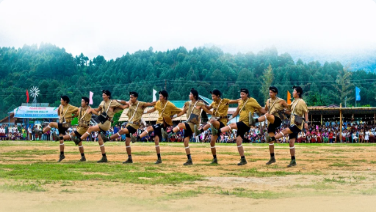What is the backdrop of the performance?
Based on the image, provide your answer in one word or phrase.

Lush green hills